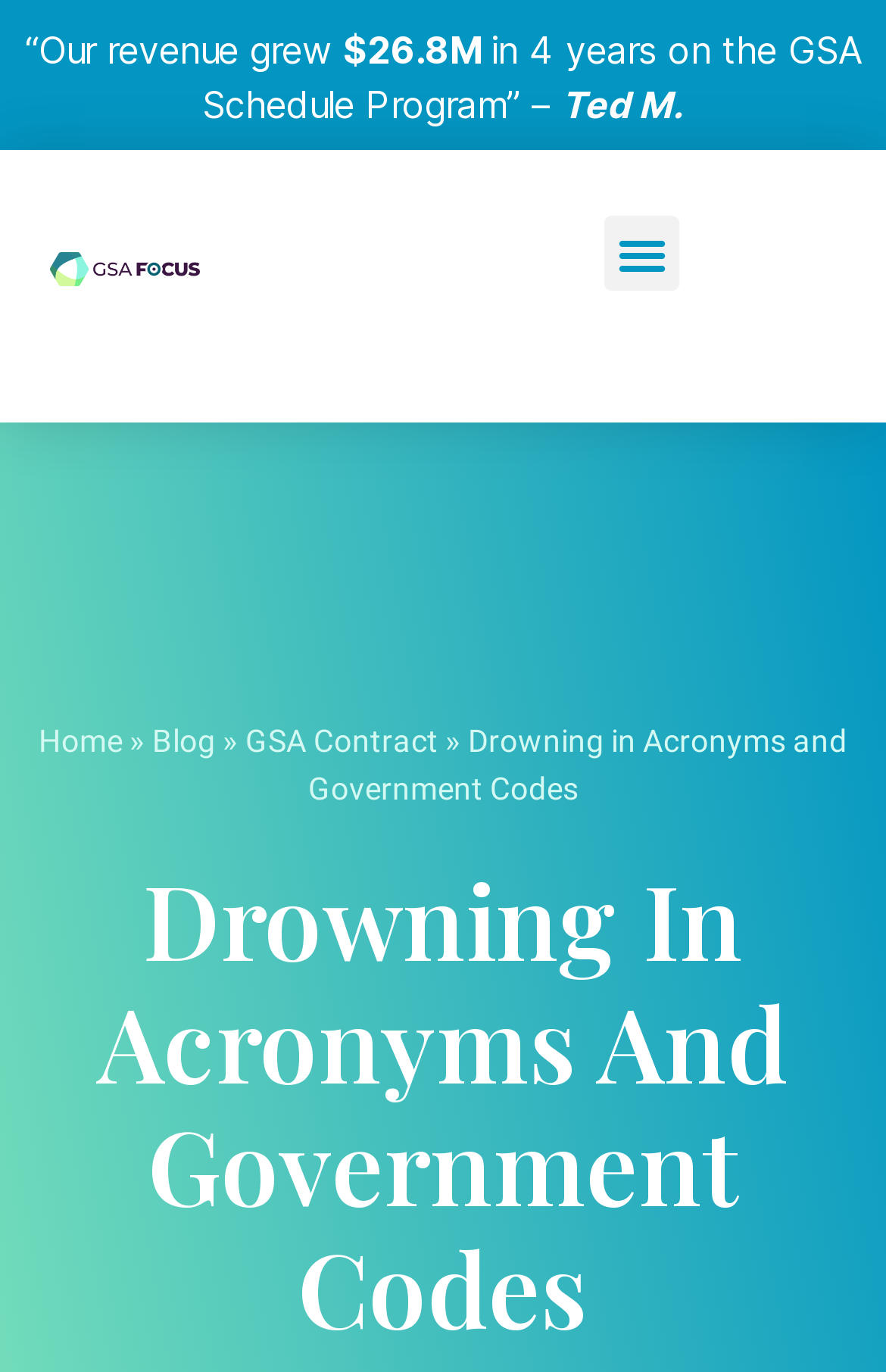Who is the person quoted in the homepage?
Look at the image and respond with a one-word or short-phrase answer.

Ted M.